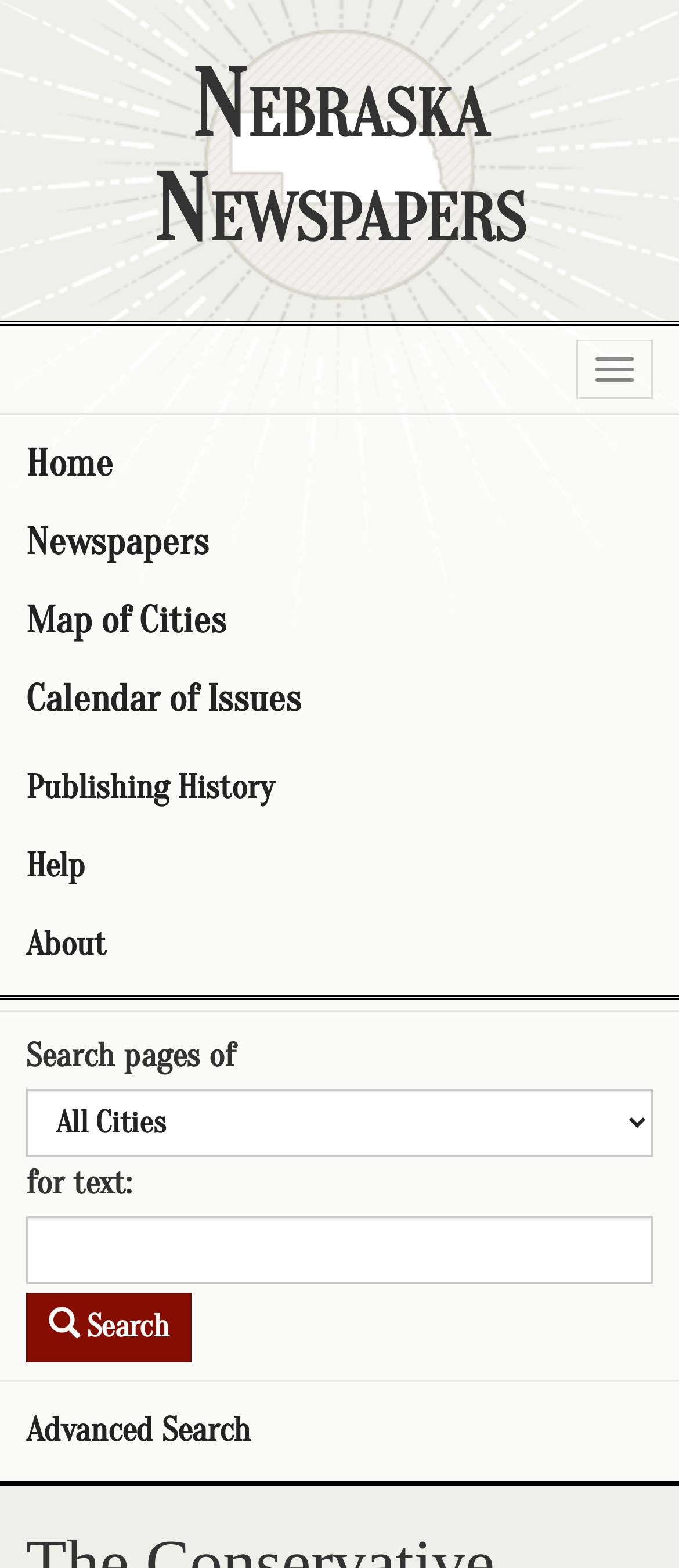Please indicate the bounding box coordinates for the clickable area to complete the following task: "Search for text". The coordinates should be specified as four float numbers between 0 and 1, i.e., [left, top, right, bottom].

[0.038, 0.776, 0.962, 0.819]